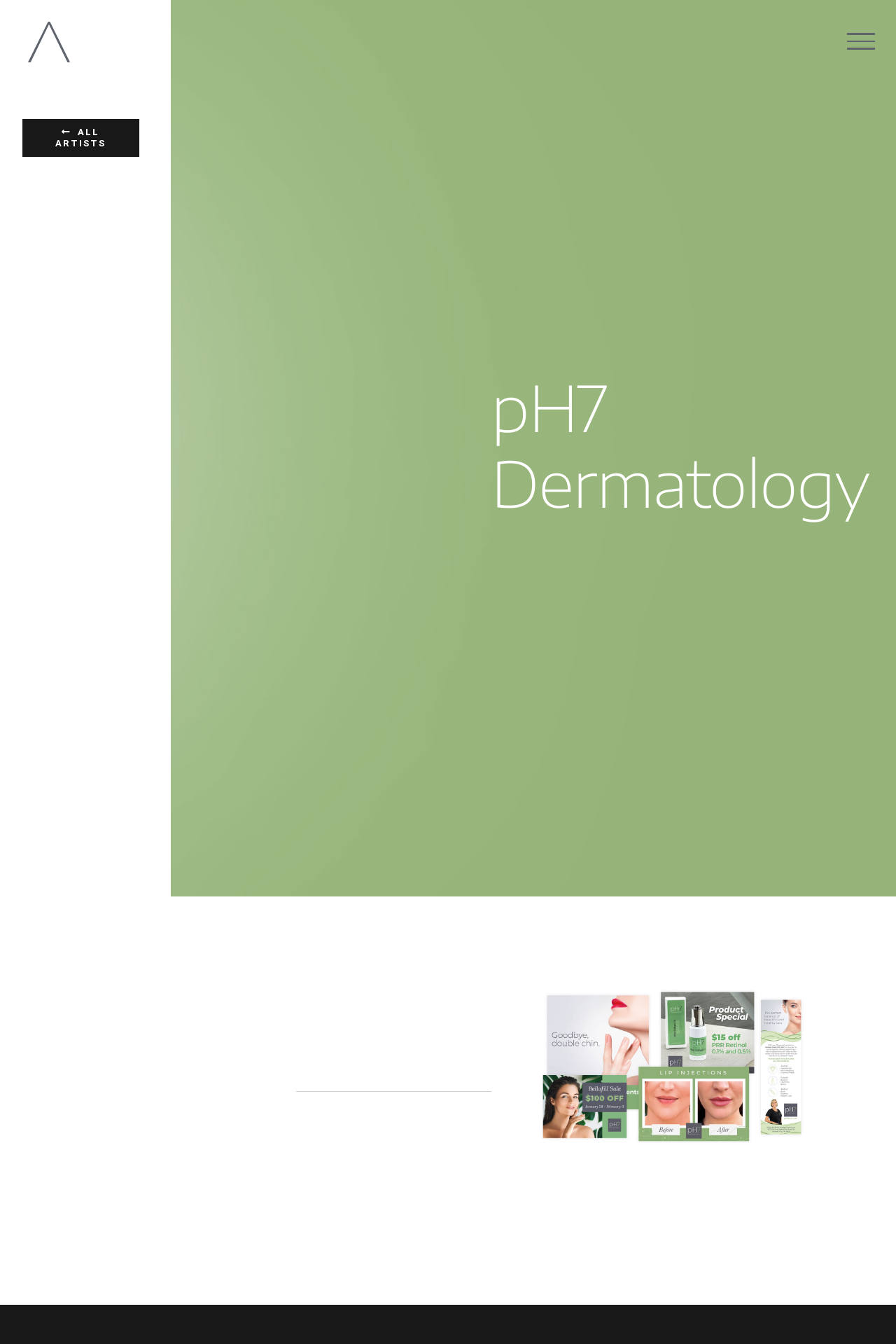What is the company that assisted pH7 Dermatology?
Please ensure your answer to the question is detailed and covers all necessary aspects.

Based on the webpage content, it is mentioned that ARO assisted in developing pH7 Dermatology's visual branding, social media strategy, and digital marketing.